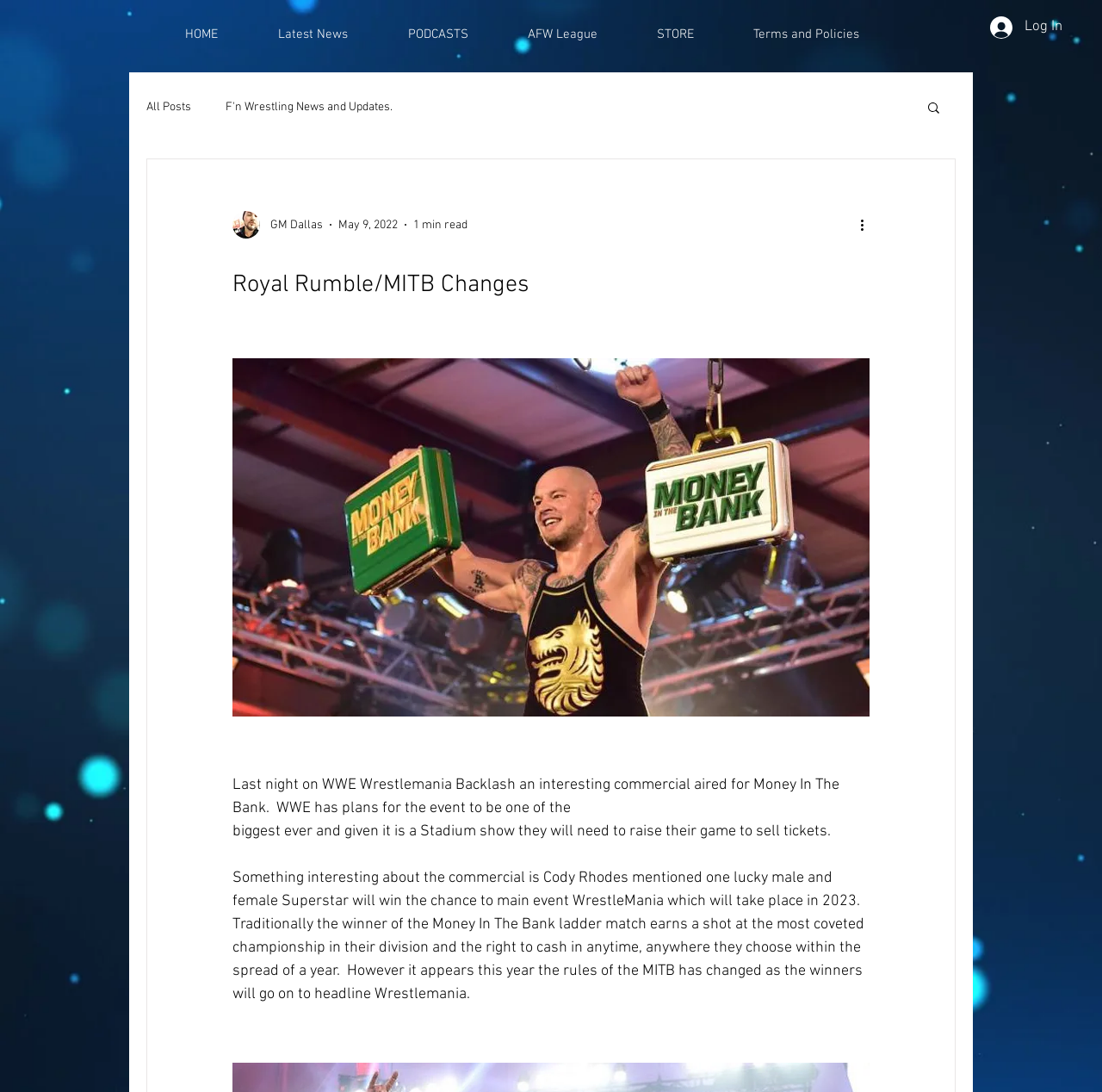Identify the bounding box for the element characterized by the following description: "About Me".

None